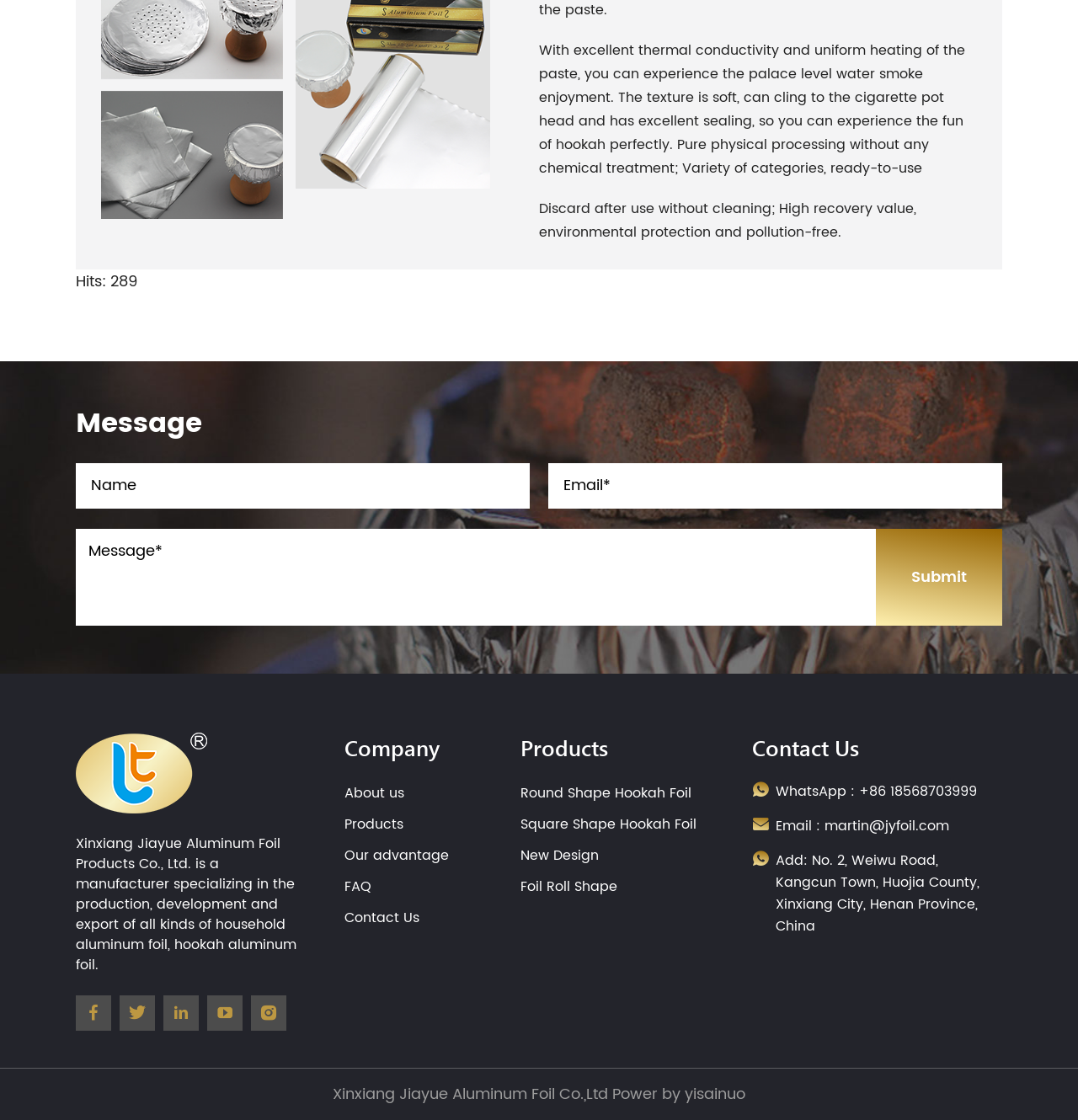What is the company's product?
Please provide a single word or phrase as the answer based on the screenshot.

Hookah aluminum foil